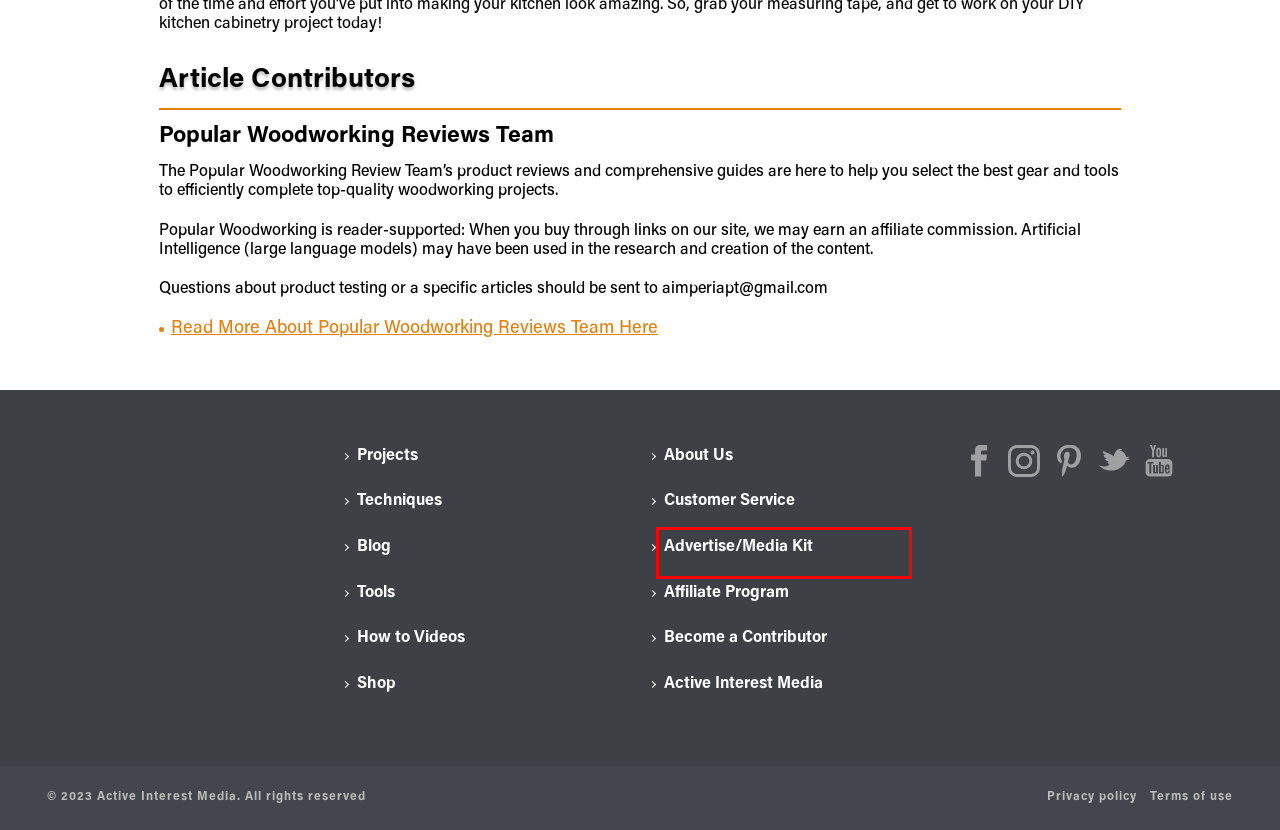Evaluate the webpage screenshot and identify the element within the red bounding box. Select the webpage description that best fits the new webpage after clicking the highlighted element. Here are the candidates:
A. The Great Sliding Miter Saws of 2024 | Popular Woodworking Reviews
B. Projects | Popular Woodworking
C. How to Videos | Popular Woodworking
D. Customer Service | Popular Woodworking
E. Active Interest Media
F. Advertise | Popular Woodworking
G. Become a Contributor | Popular Woodworking
H. Techniques | Popular Woodworking

F